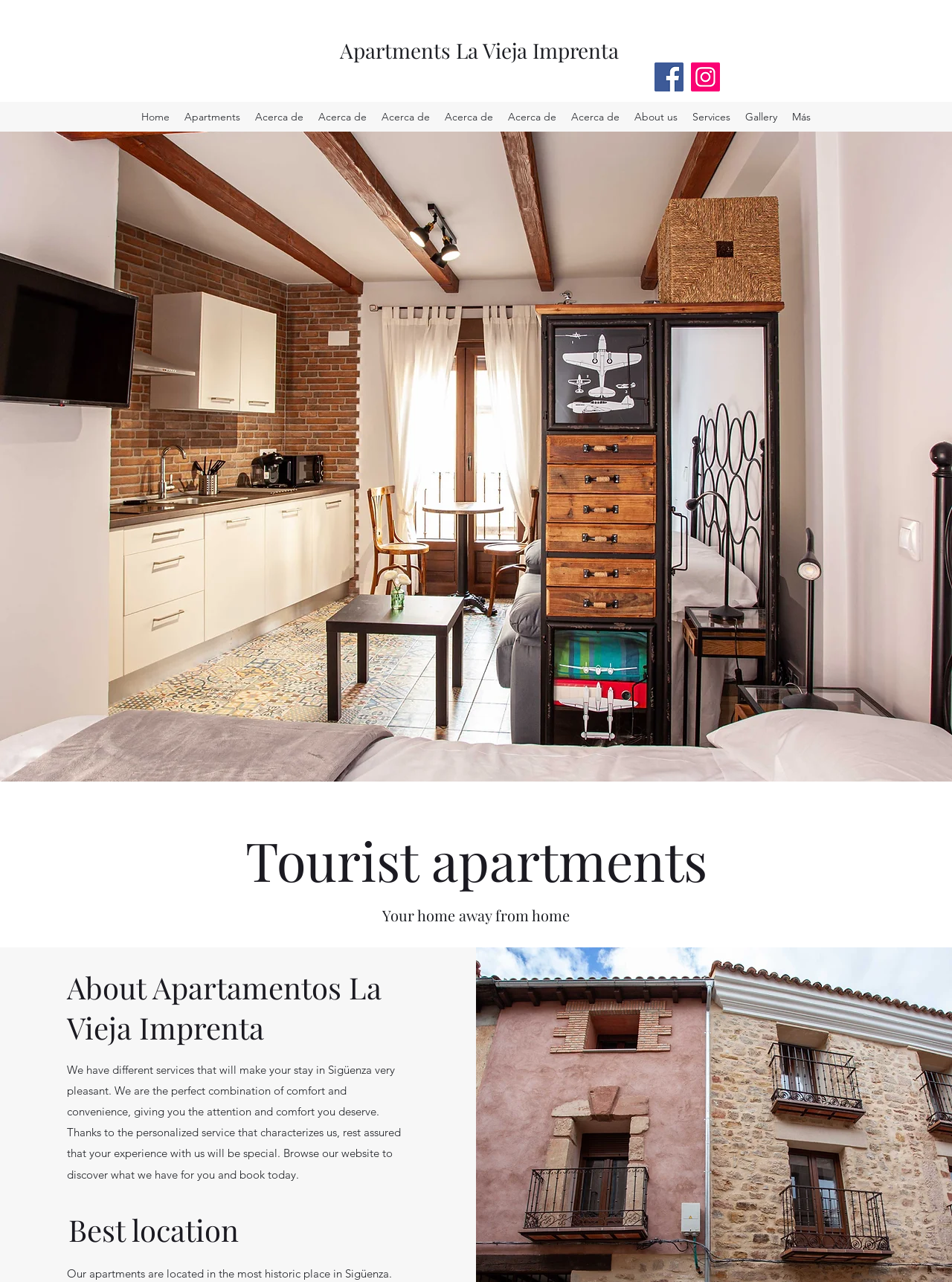From the image, can you give a detailed response to the question below:
What is the tone of the website?

The website uses phrases like 'Your home away from home' and 'personalized service that characterizes us' which gives a friendly and welcoming tone to the website.